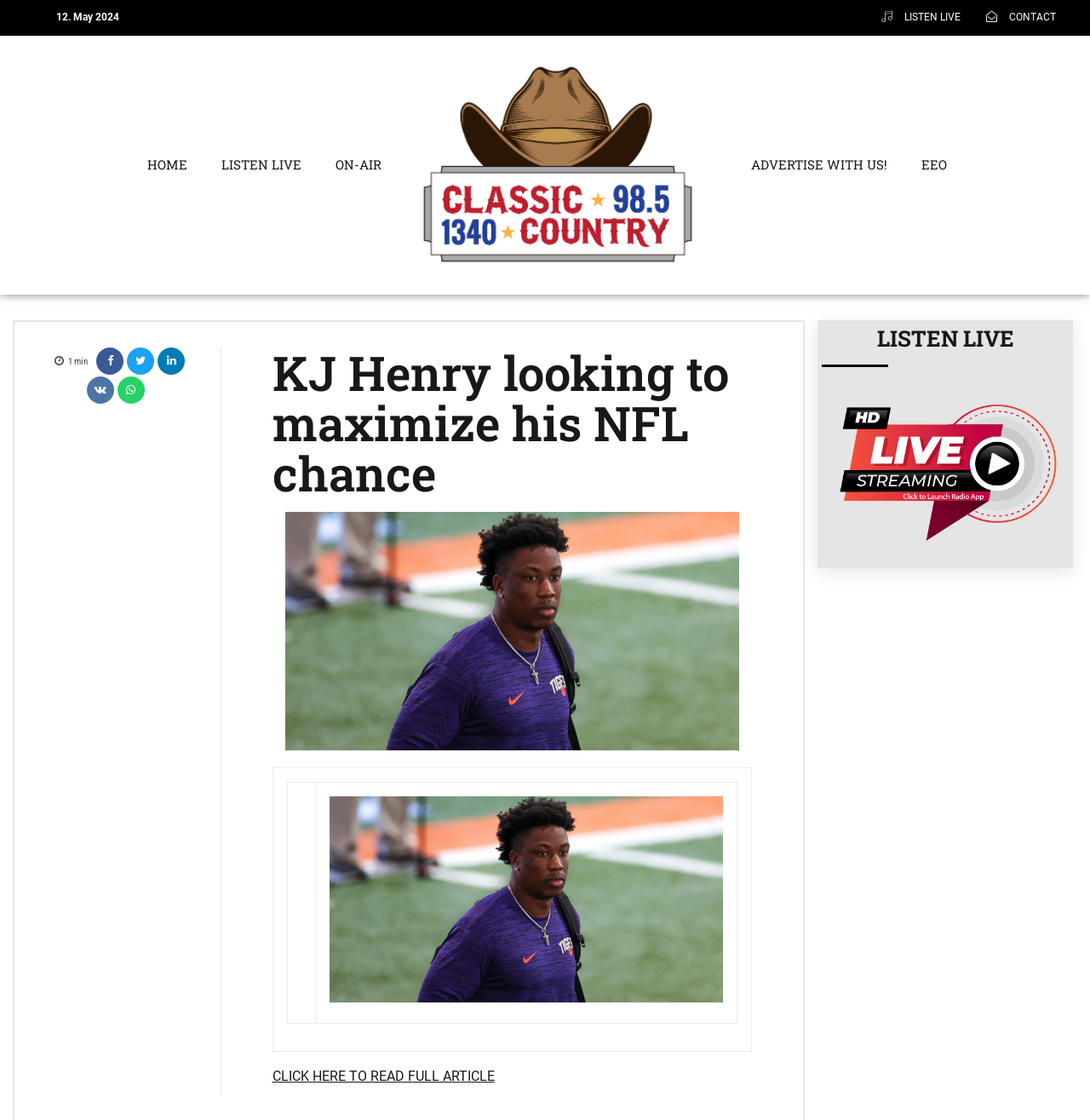Your task is to find and give the main heading text of the webpage.

KJ Henry looking to maximize his NFL chance